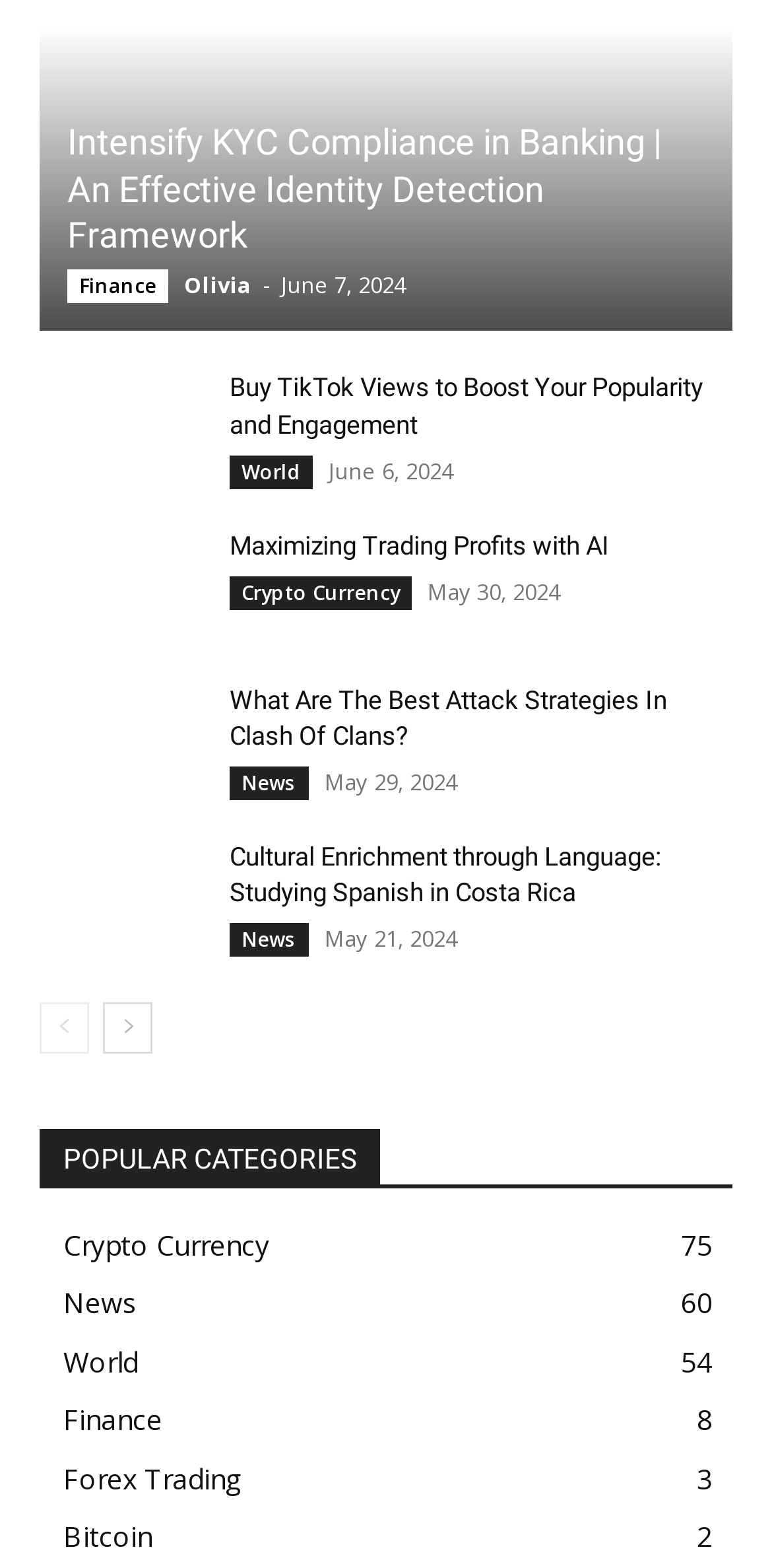Using the information in the image, give a comprehensive answer to the question: 
What is the date of the article 'Cultural Enrichment through Language: Studying Spanish in Costa Rica'?

The date of the article 'Cultural Enrichment through Language: Studying Spanish in Costa Rica' can be found by looking at the time element near the article title, which displays the date 'May 21, 2024'.